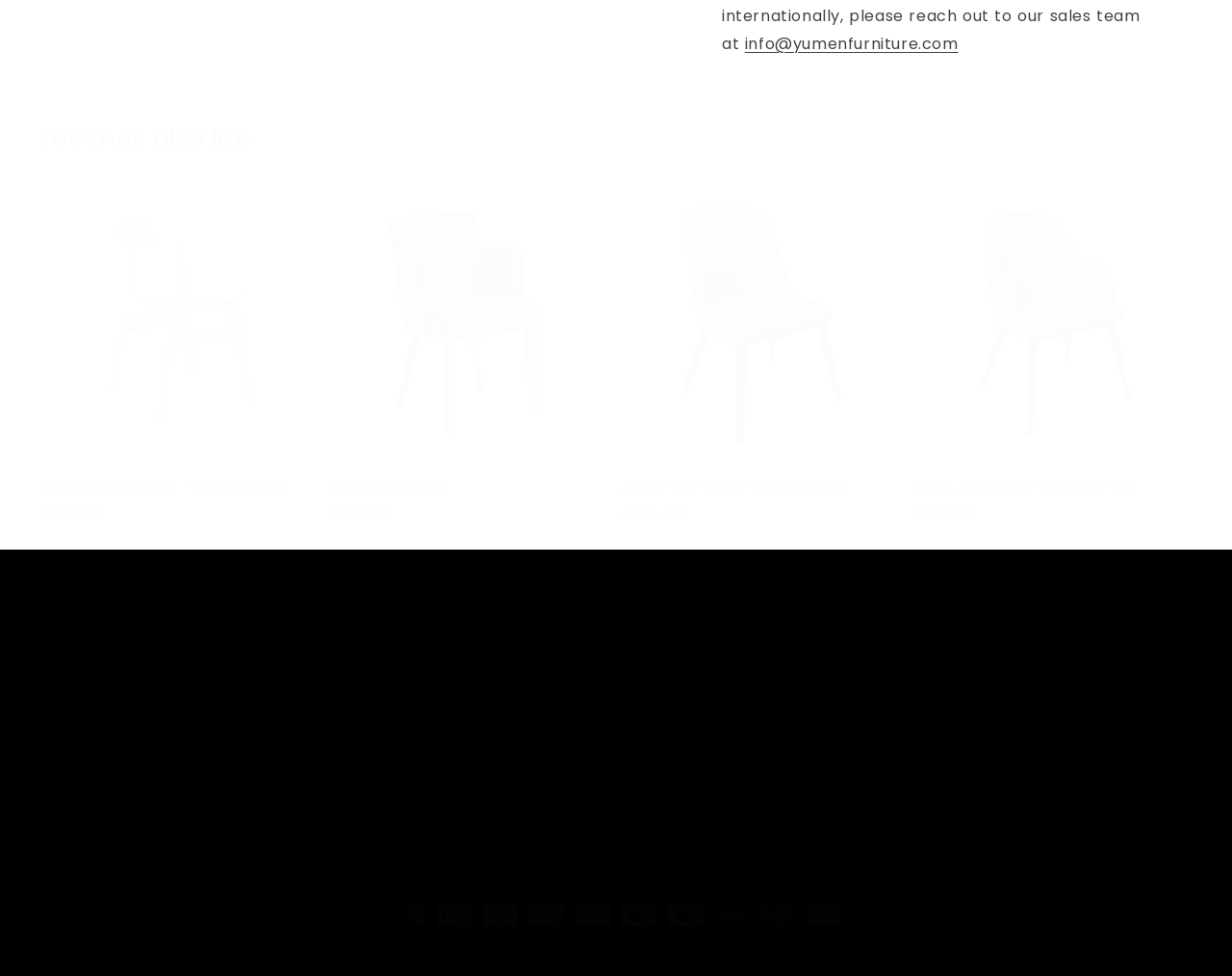Please predict the bounding box coordinates of the element's region where a click is necessary to complete the following instruction: "Make a payment with Visa". The coordinates should be represented by four float numbers between 0 and 1, i.e., [left, top, right, bottom].

[0.541, 0.926, 0.571, 0.95]